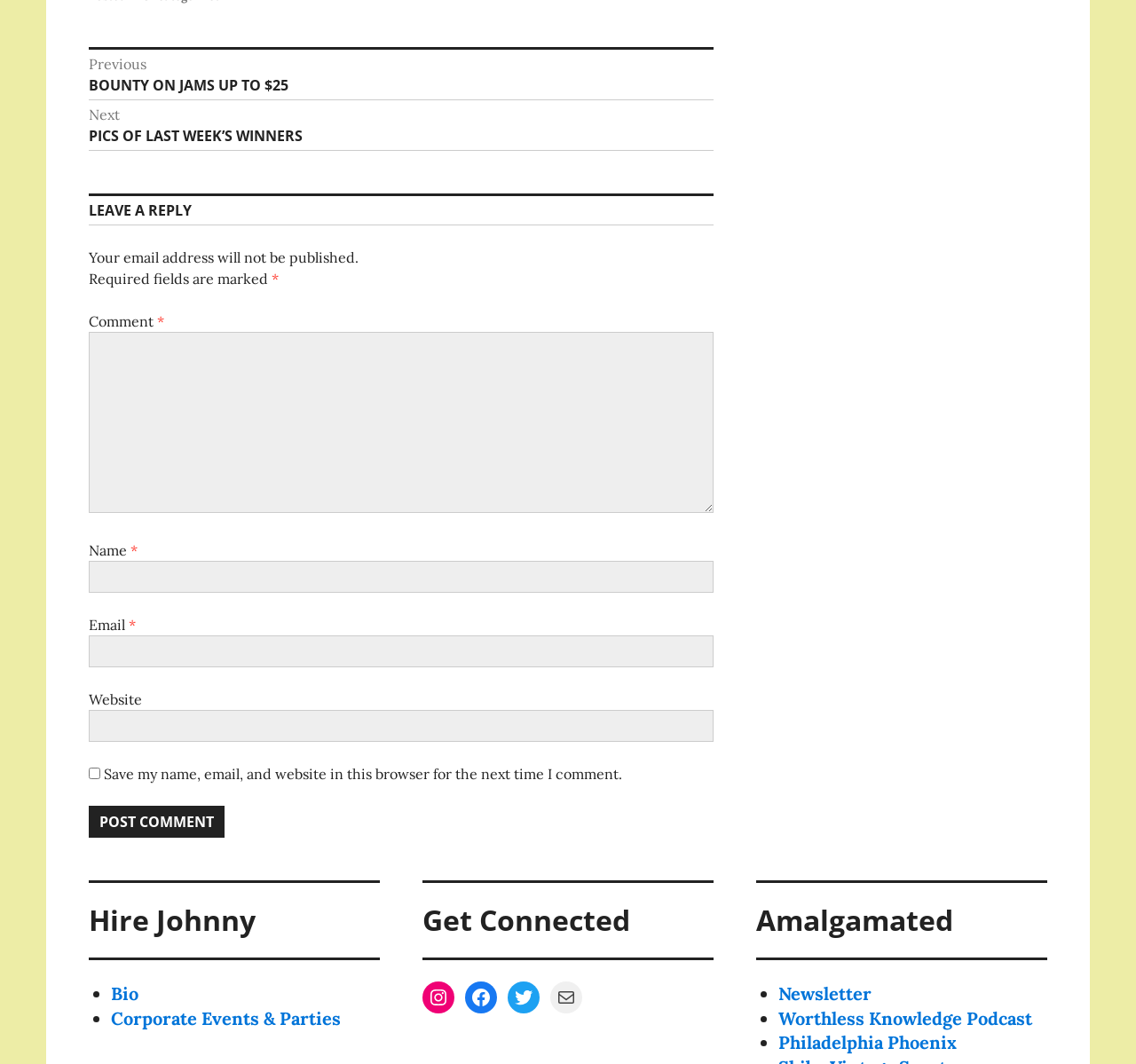What is the purpose of the checkbox?
Make sure to answer the question with a detailed and comprehensive explanation.

The checkbox is used to save the user's name, email, and website in the browser for the next time they comment, as indicated by the text next to the checkbox.